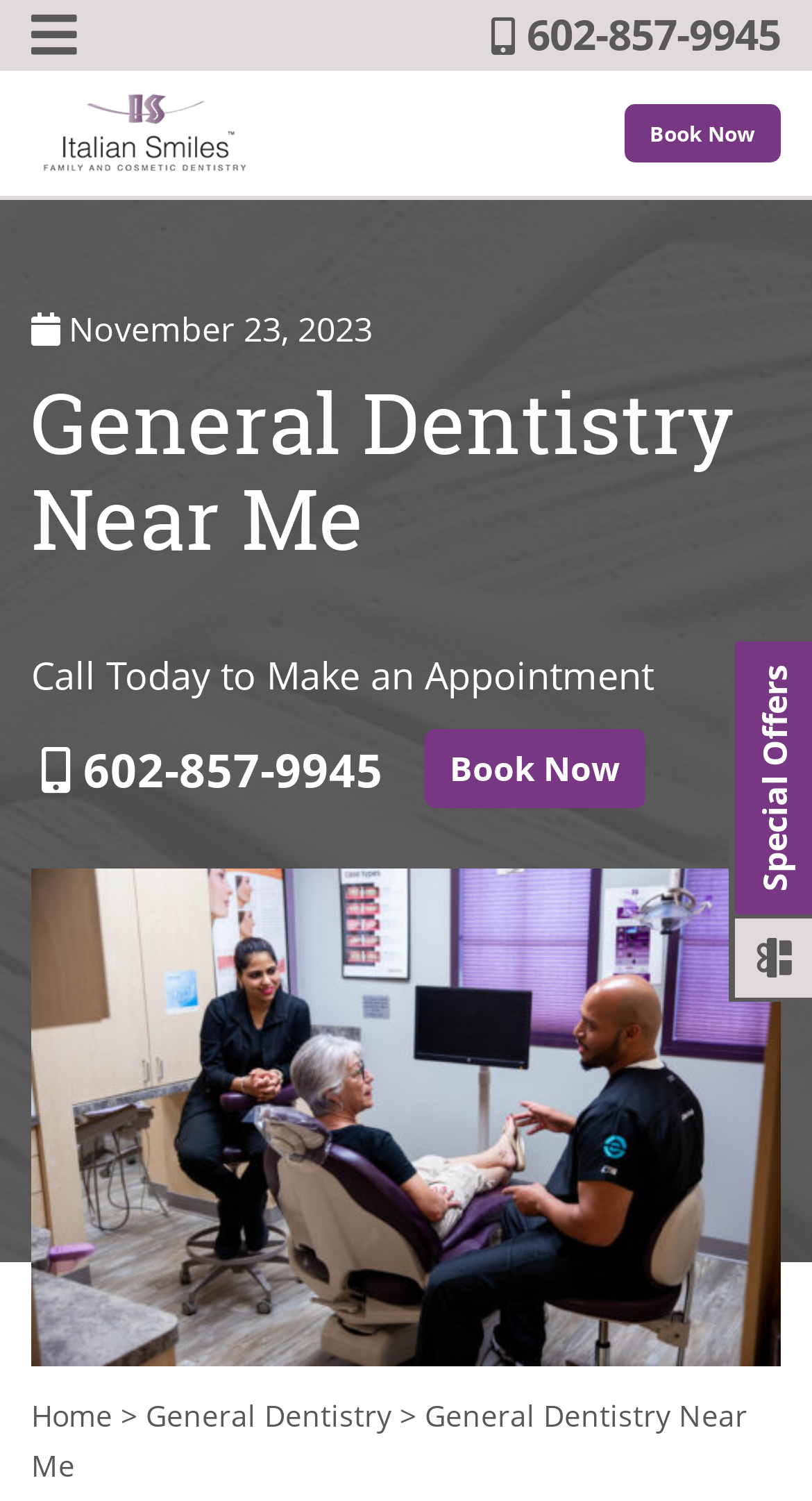What is the current date?
Use the information from the image to give a detailed answer to the question.

I found the current date by looking at the StaticText element with the text 'November 23, 2023' which is located inside a time element.